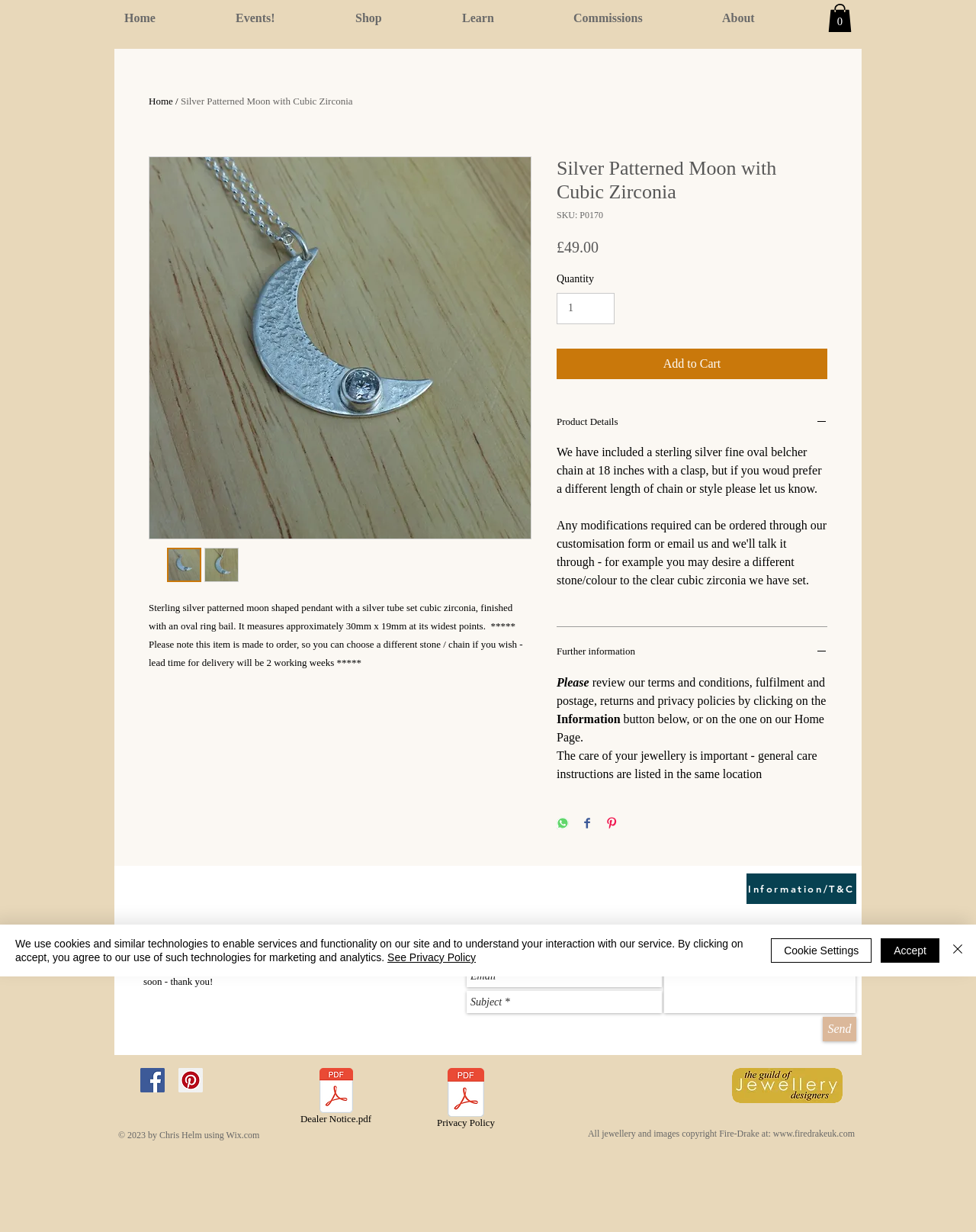Locate the bounding box coordinates of the element that should be clicked to execute the following instruction: "Click the 'Home' link".

[0.116, 0.003, 0.23, 0.026]